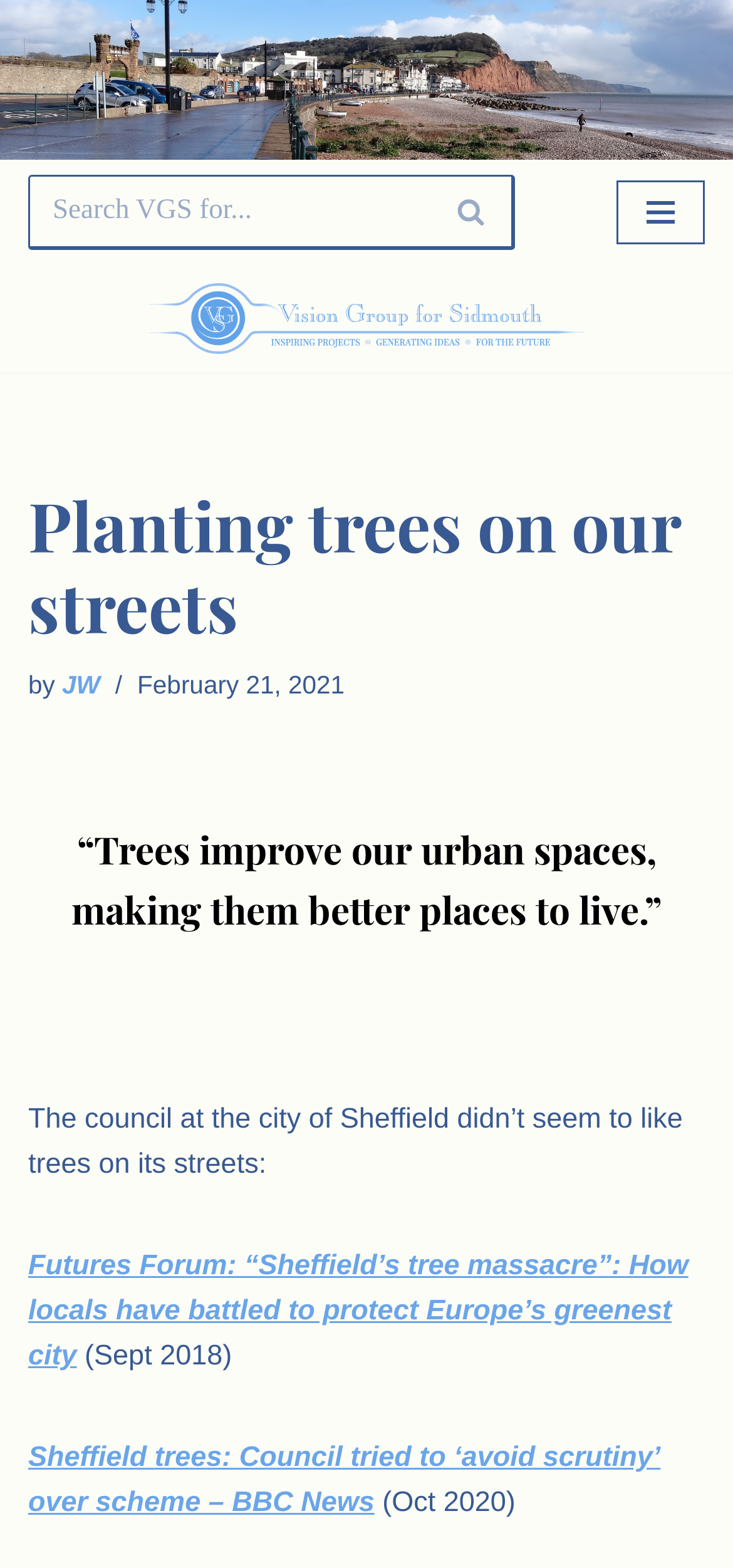Provide the bounding box coordinates, formatted as (top-left x, top-left y, bottom-right x, bottom-right y), with all values being floating point numbers between 0 and 1. Identify the bounding box of the UI element that matches the description: JW

[0.085, 0.428, 0.137, 0.446]